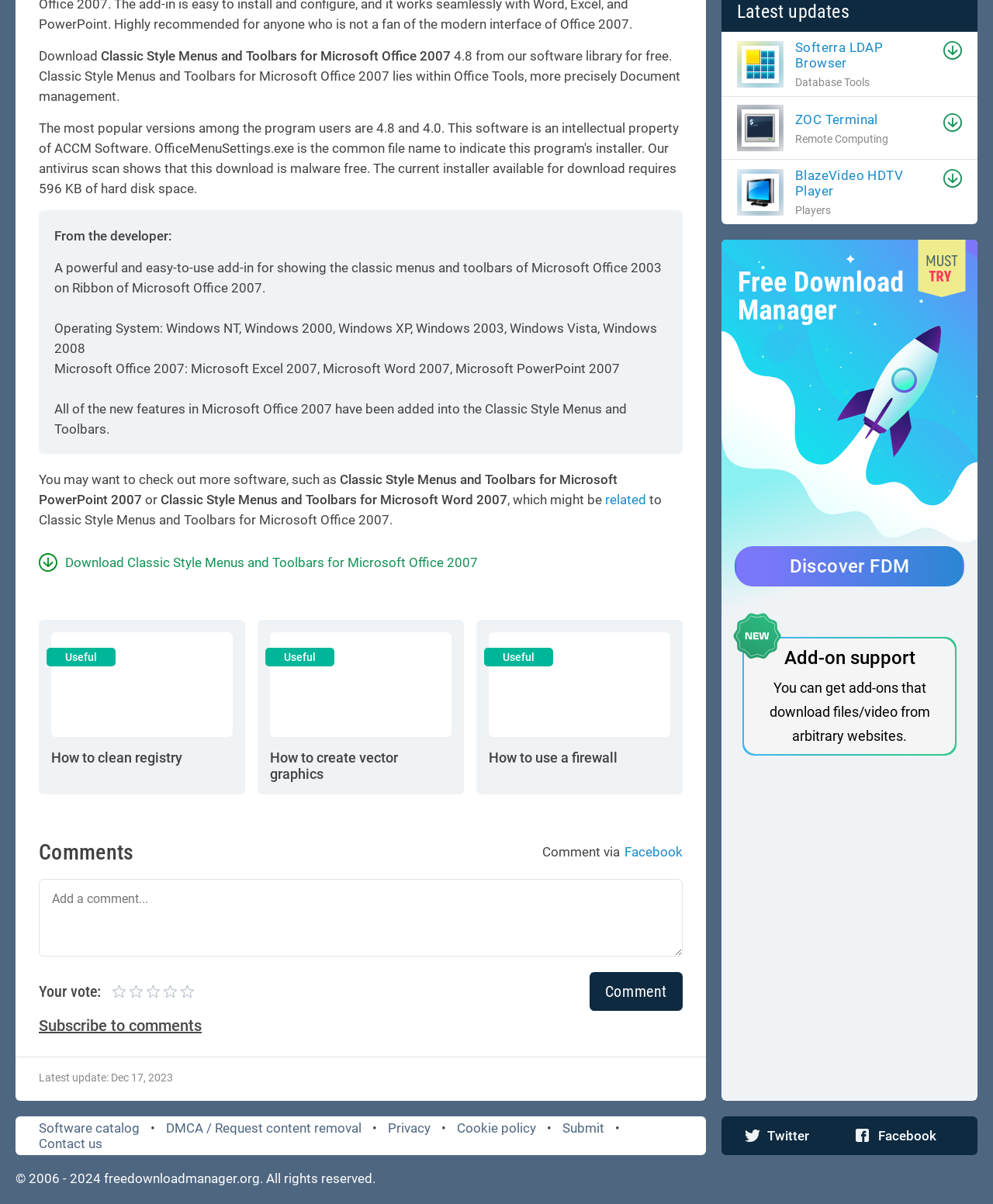What is the rating system used on the webpage?
Please provide a single word or phrase as the answer based on the screenshot.

1-5 rating system